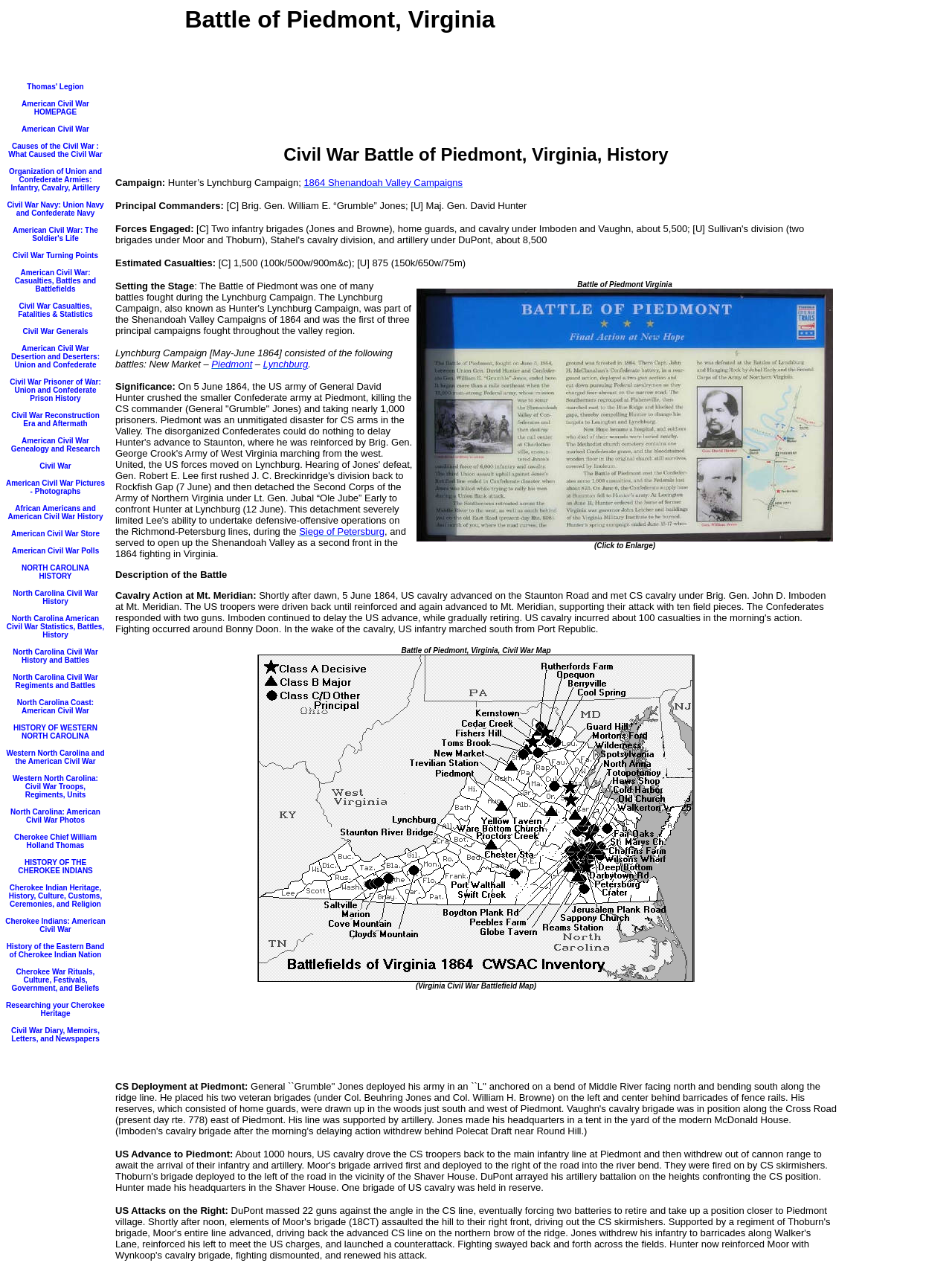Respond to the question below with a concise word or phrase:
What is the topic of the links in the gridcell table?

American Civil War